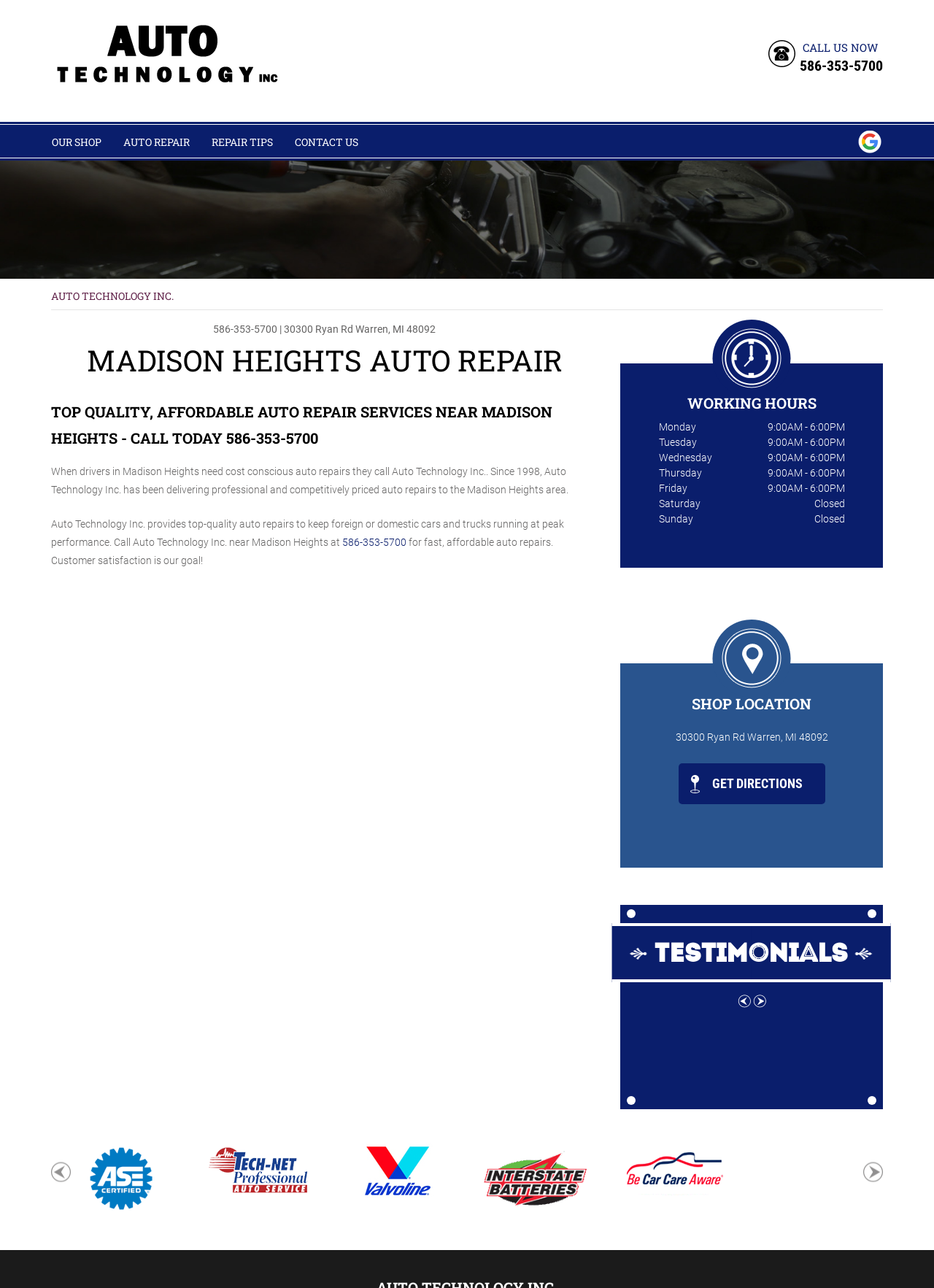Give a one-word or short phrase answer to the question: 
What is the address of Auto Technology Inc.?

30300 Ryan Rd Warren, MI 48092